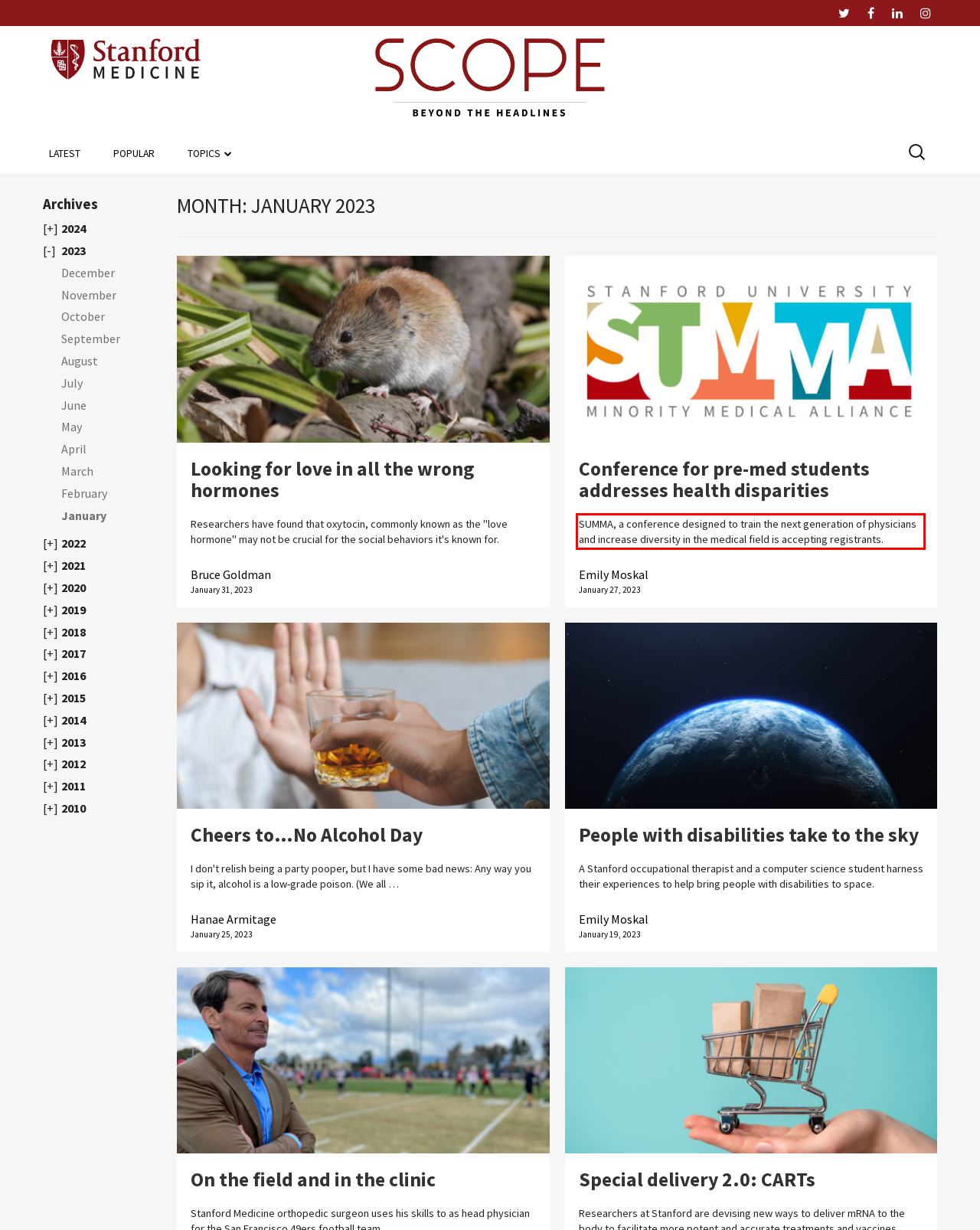Using the provided screenshot of a webpage, recognize the text inside the red rectangle bounding box by performing OCR.

SUMMA, a conference designed to train the next generation of physicians and increase diversity in the medical field is accepting registrants.